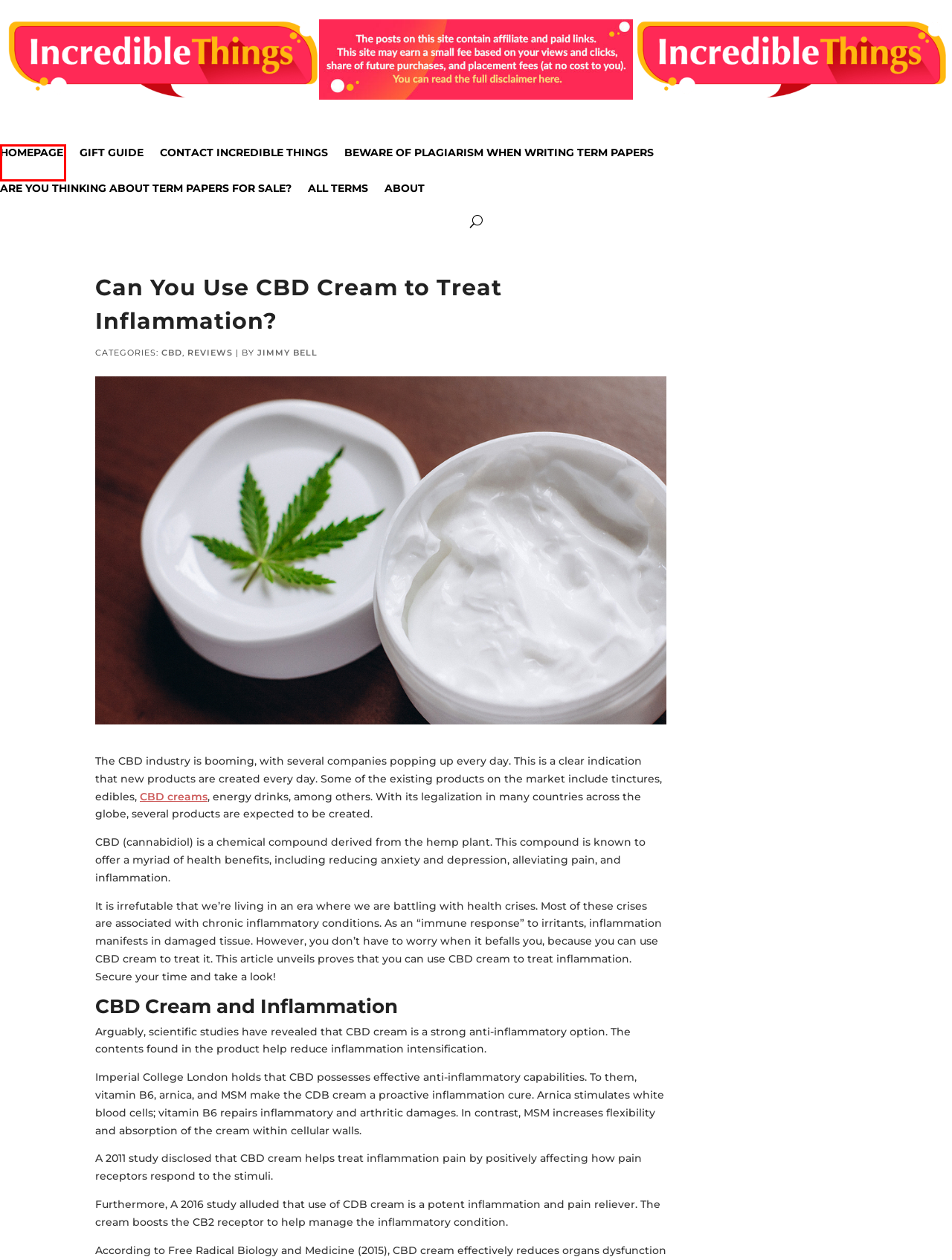You have a screenshot showing a webpage with a red bounding box highlighting an element. Choose the webpage description that best fits the new webpage after clicking the highlighted element. The descriptions are:
A. All Terms | Incredible Things
B. Are You Thinking About Term Papers For Sale? |...
C. Jimmy Bell | Incredible Things
D. Incredible Things | About Us- Crazy, Cool, Funny,...
E. Contact Us For Best Interesting, Crazy, Cool, Fun,...
F. Beware Of Plagiarism When Writing Term Papers |...
G. Reviews - Incredible Things
H. Homepage | Incredible Things

H